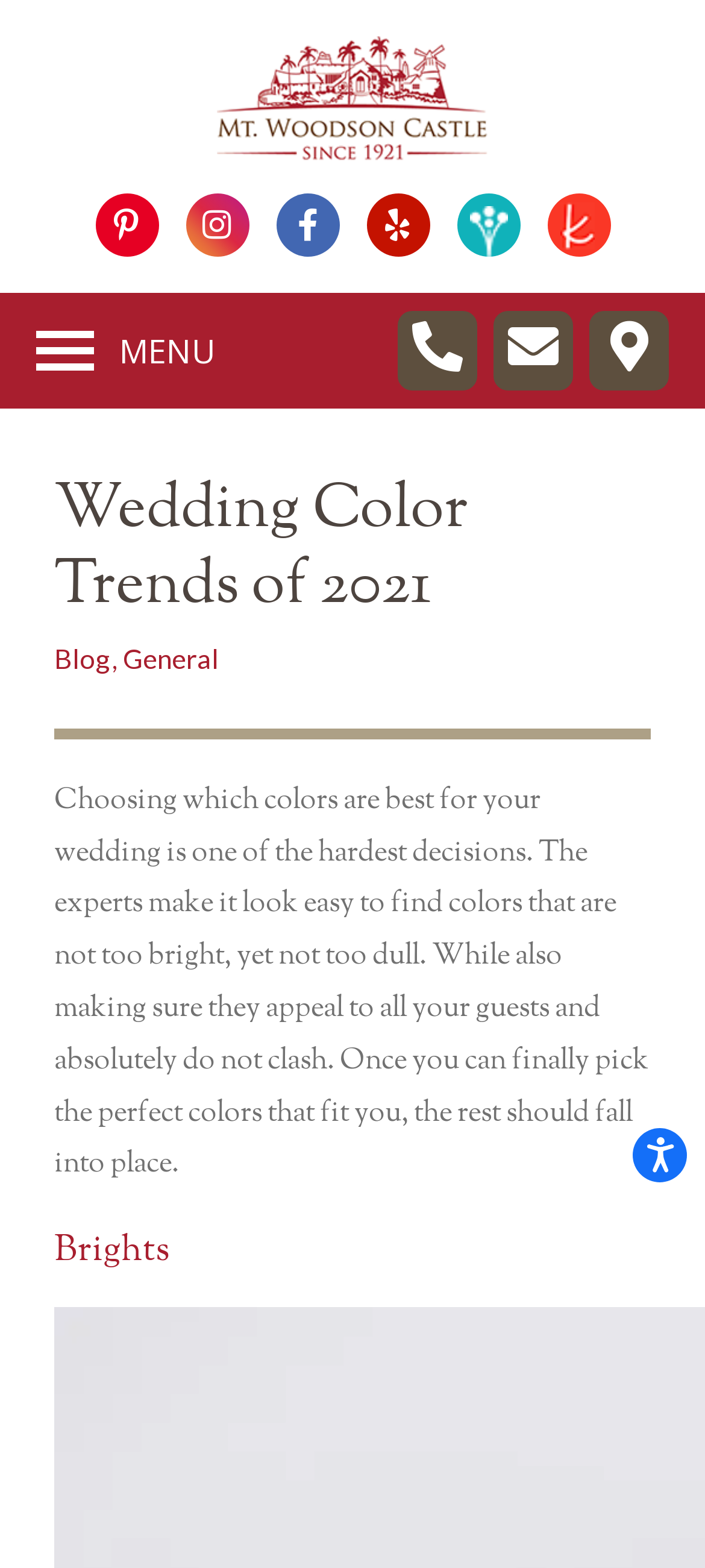Using a single word or phrase, answer the following question: 
What is the topic of the blog post?

Wedding Color Trends